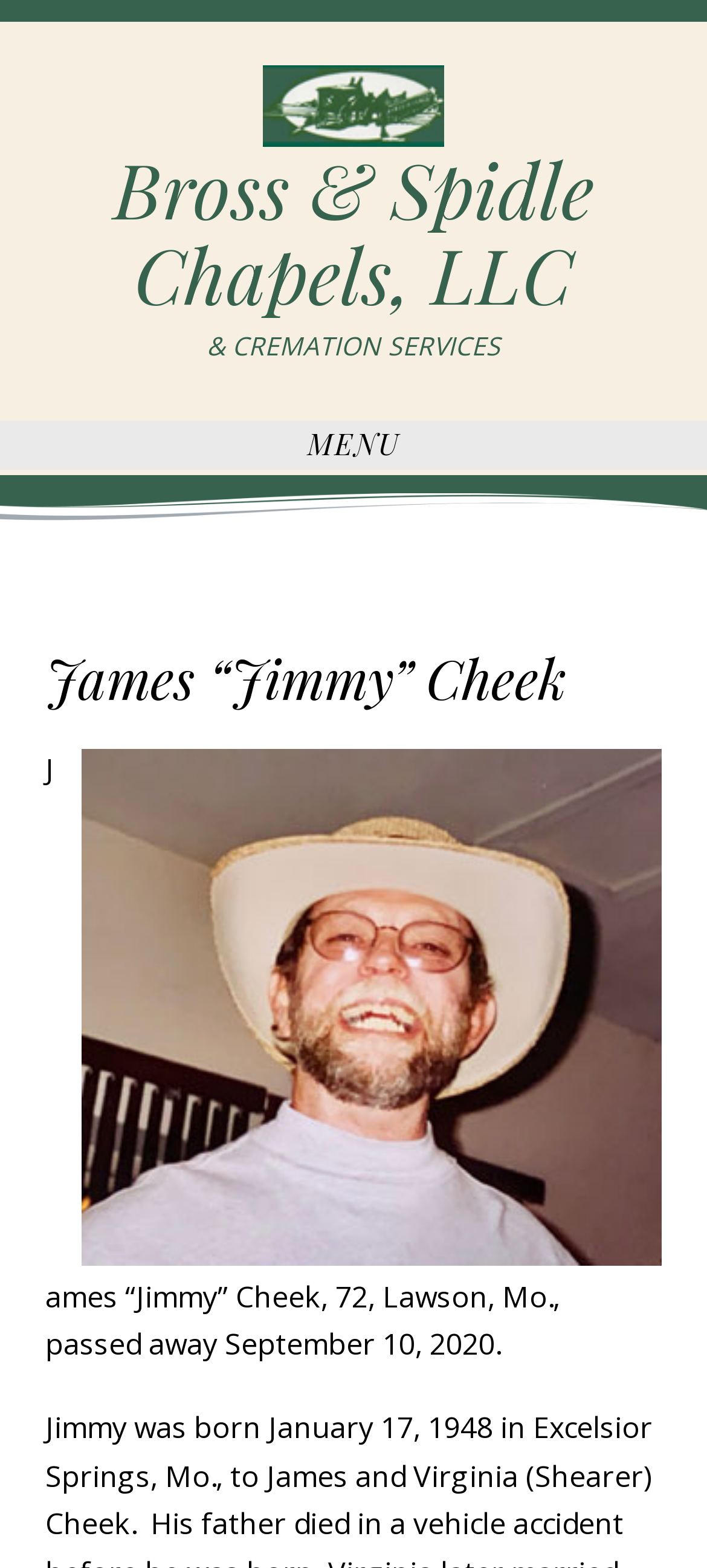What is the name of the person who passed away?
Ensure your answer is thorough and detailed.

I found the answer by looking at the header section of the webpage, where it says 'James “Jimmy” Cheek' in a heading element. This is likely the name of the person being referred to in the rest of the text.